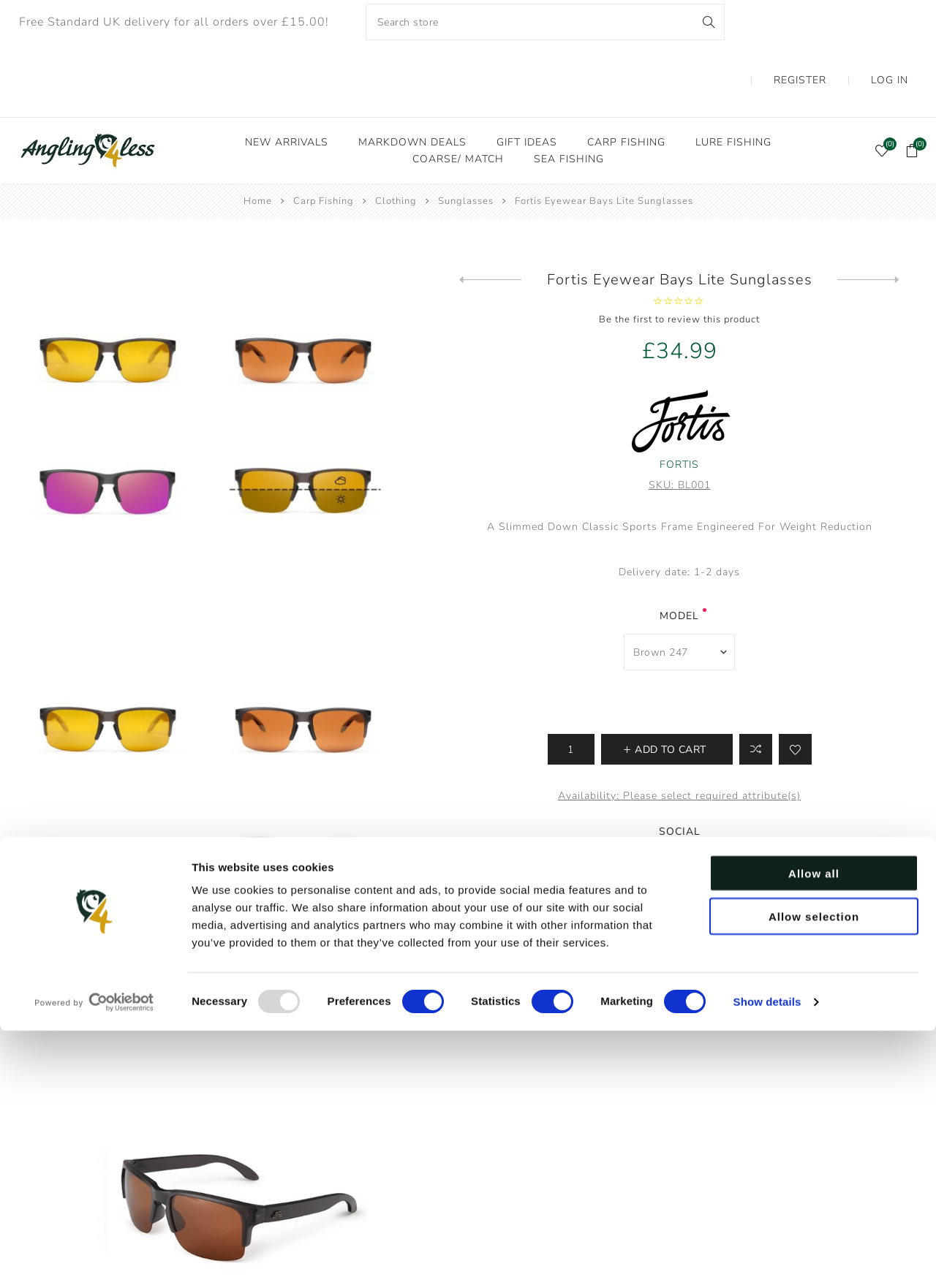Given the element description, predict the bounding box coordinates in the format (top-left x, top-left y, bottom-right x, bottom-right y). Make sure all values are between 0 and 1. Here is the element description: Send Inquiry Now

None